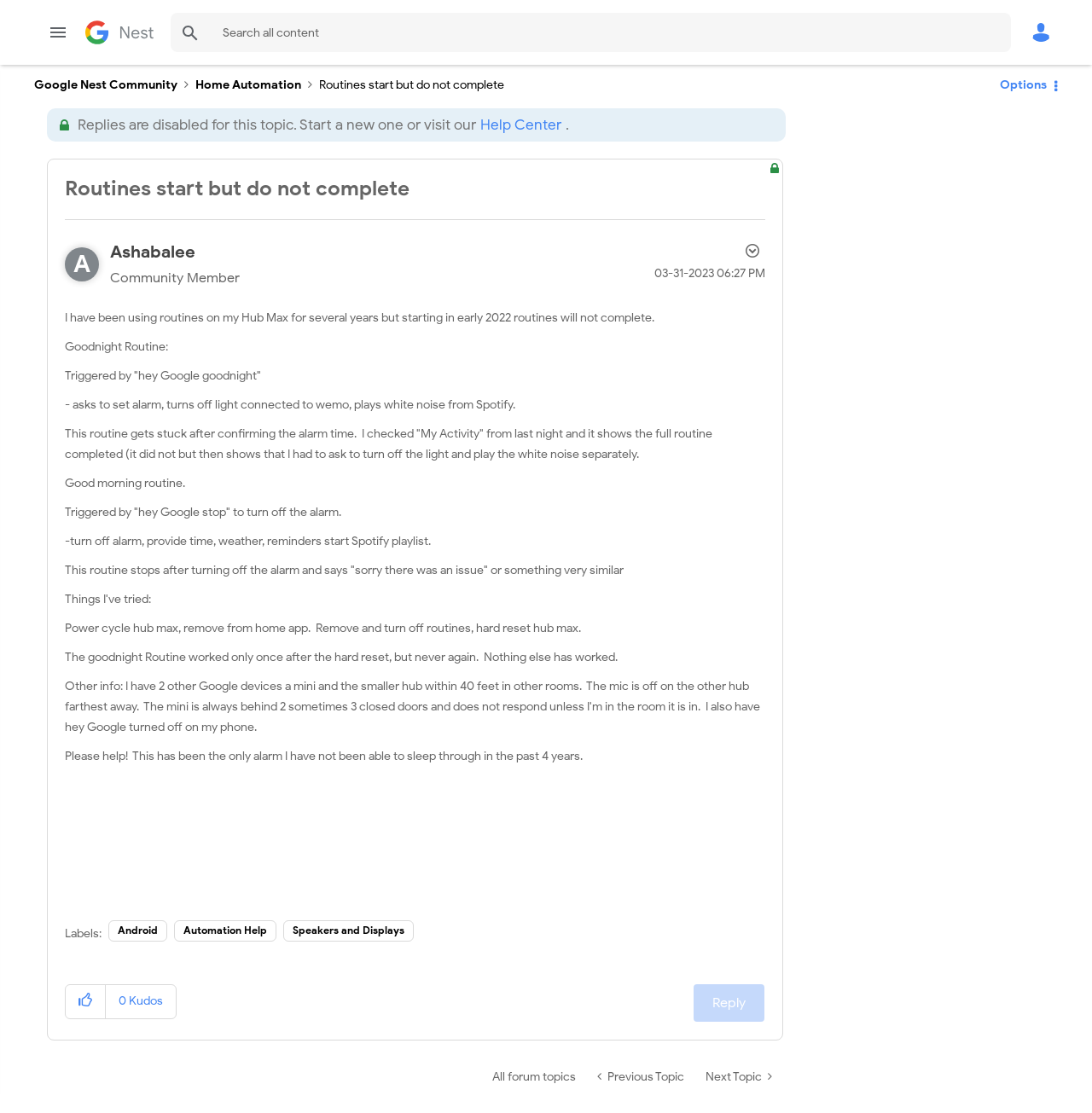Please answer the following question using a single word or phrase: 
What is the type of device mentioned in the post?

Hub Max